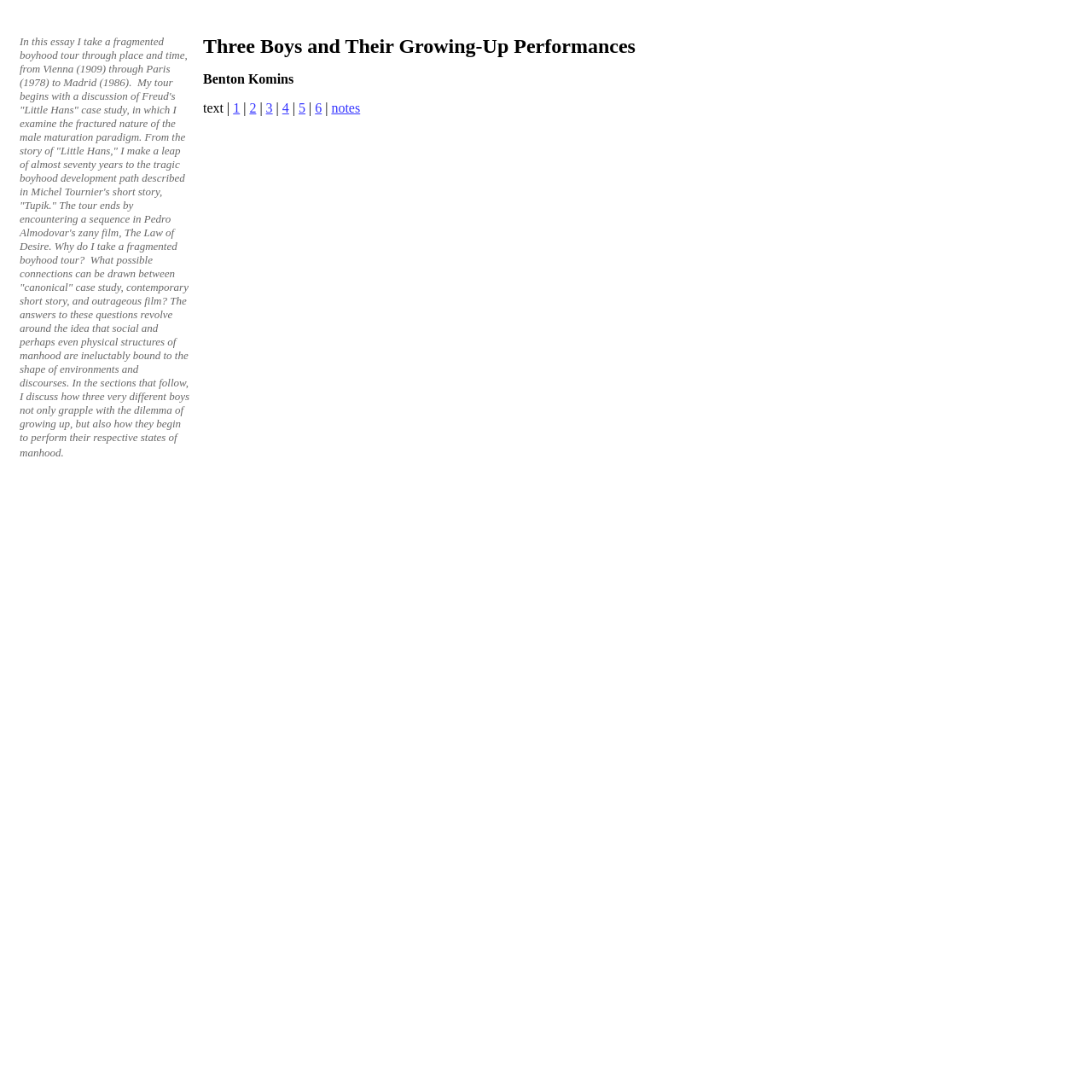How many sections are there in the essay?
Provide a one-word or short-phrase answer based on the image.

Six